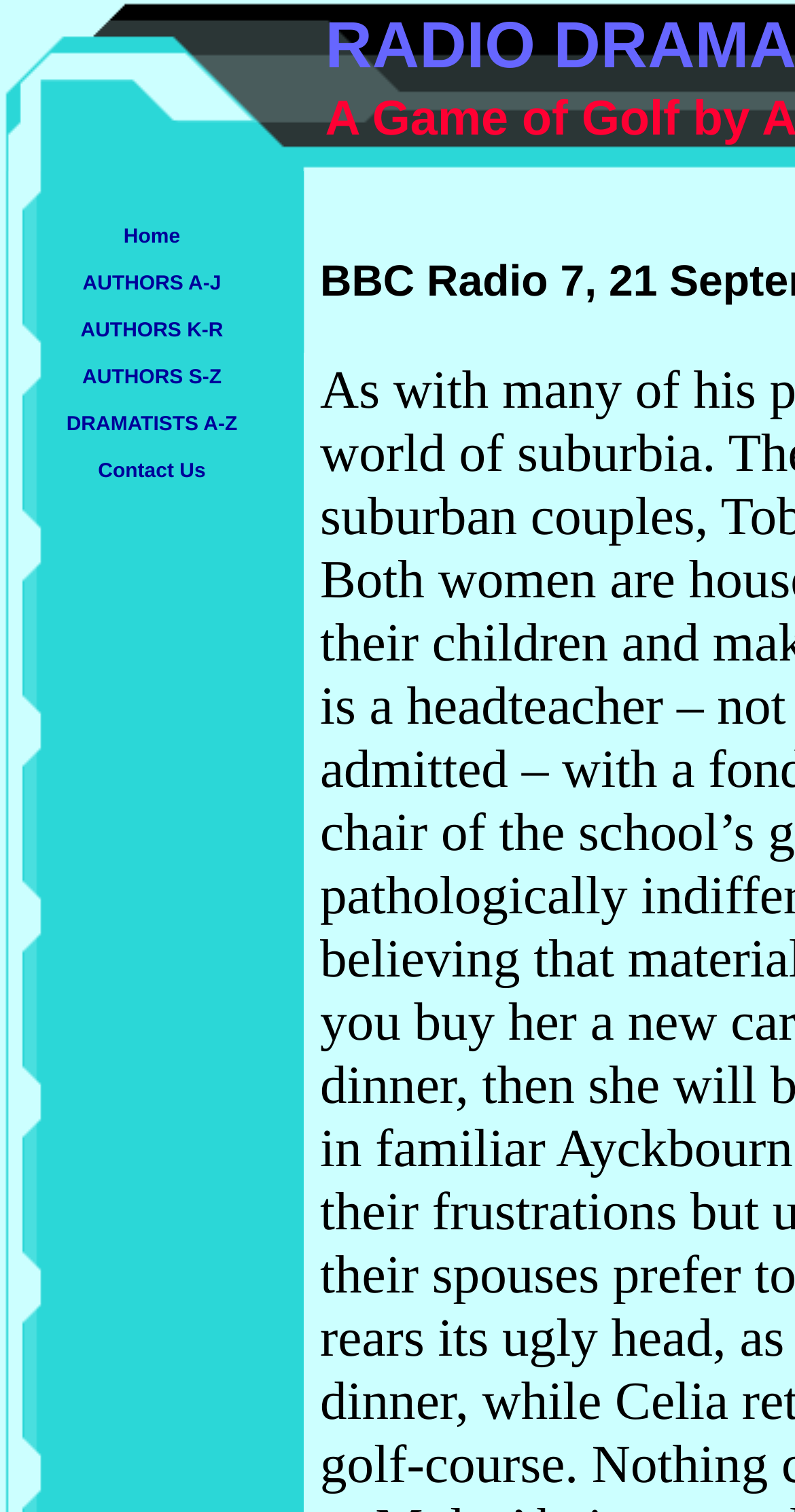Provide a comprehensive caption for the webpage.

This webpage is about a play called "A Game of Golf" by Alan Ayckbourn. At the top, there is a navigation menu with six links: "Home", "AUTHORS A-J", "AUTHORS K-R", "AUTHORS S-Z", "DRAMATISTS A-Z", and "Contact Us". These links are arranged in a vertical column, with "Home" at the top and "Contact Us" at the bottom. Each link is contained within a table cell, and the cells are stacked on top of each other. The navigation menu takes up the left side of the page, occupying about a third of the screen width.